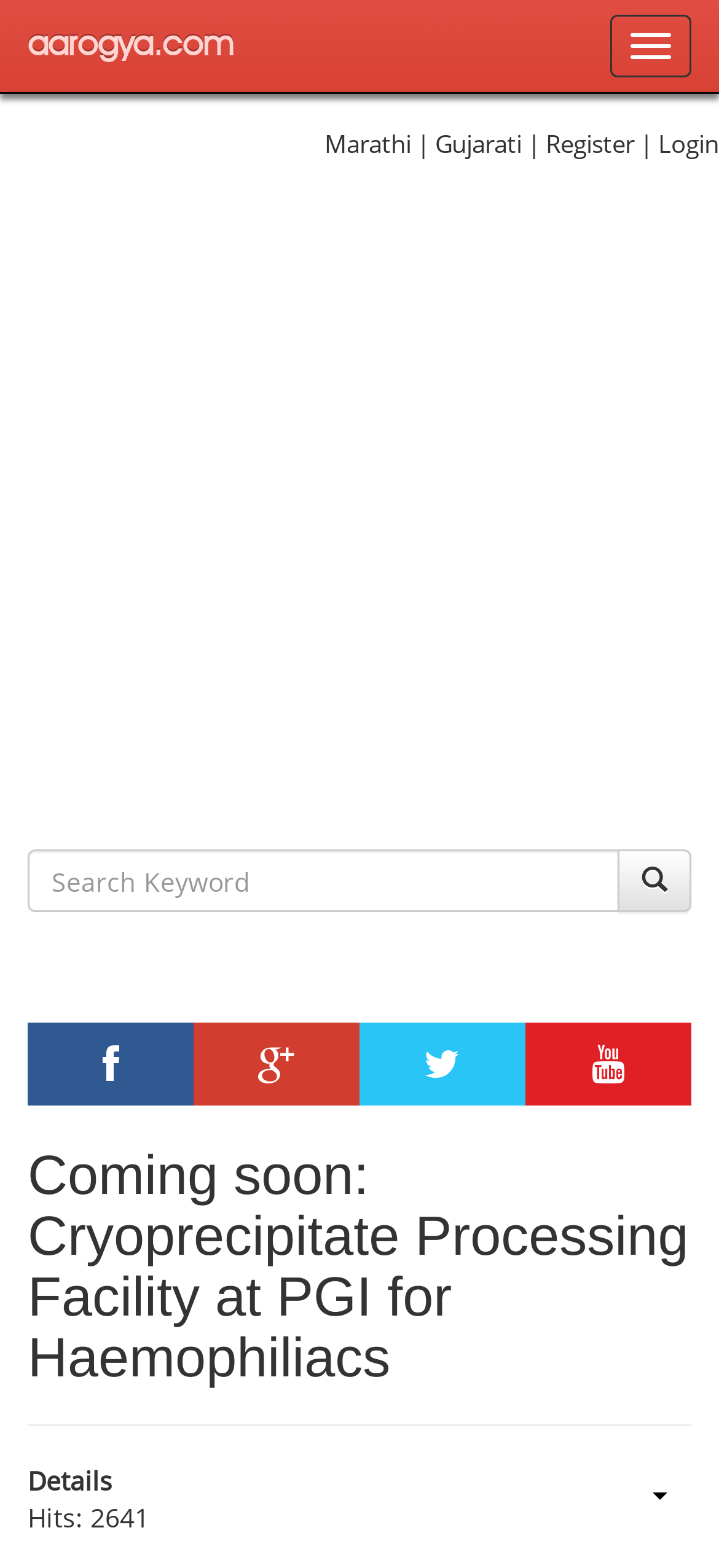What is the language option next to 'Marathi'?
Please provide a single word or phrase in response based on the screenshot.

Gujarati